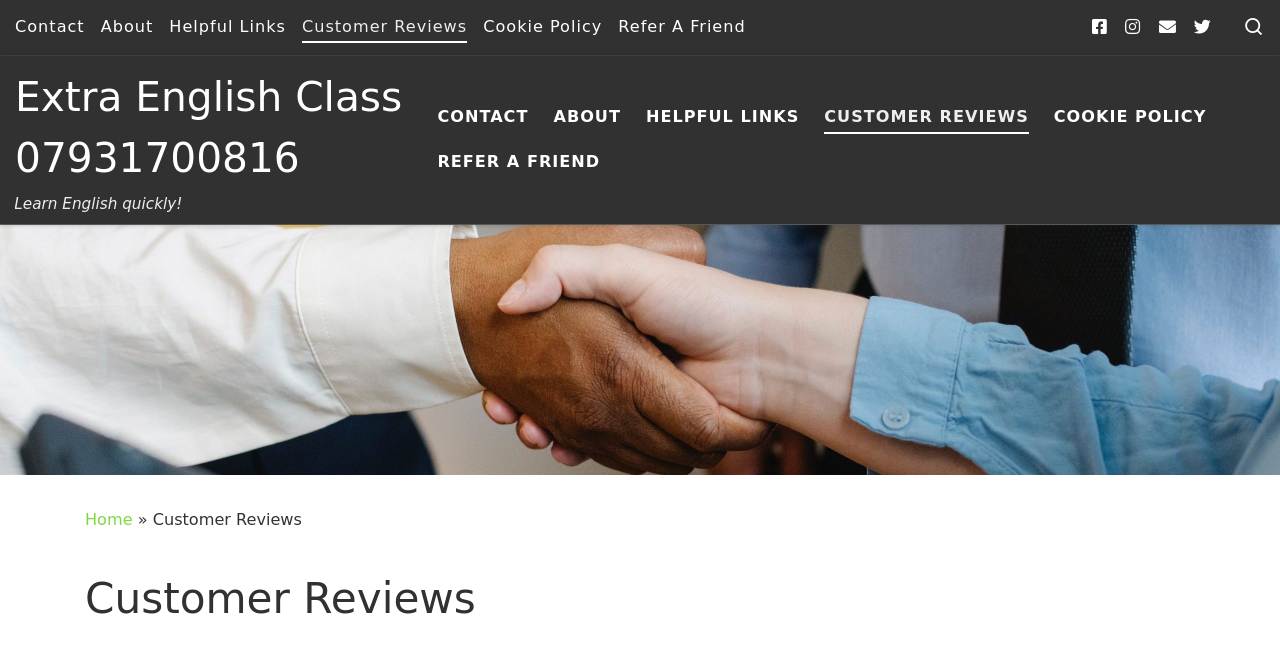Identify the bounding box for the given UI element using the description provided. Coordinates should be in the format (top-left x, top-left y, bottom-right x, bottom-right y) and must be between 0 and 1. Here is the description: Contact

[0.009, 0.004, 0.069, 0.079]